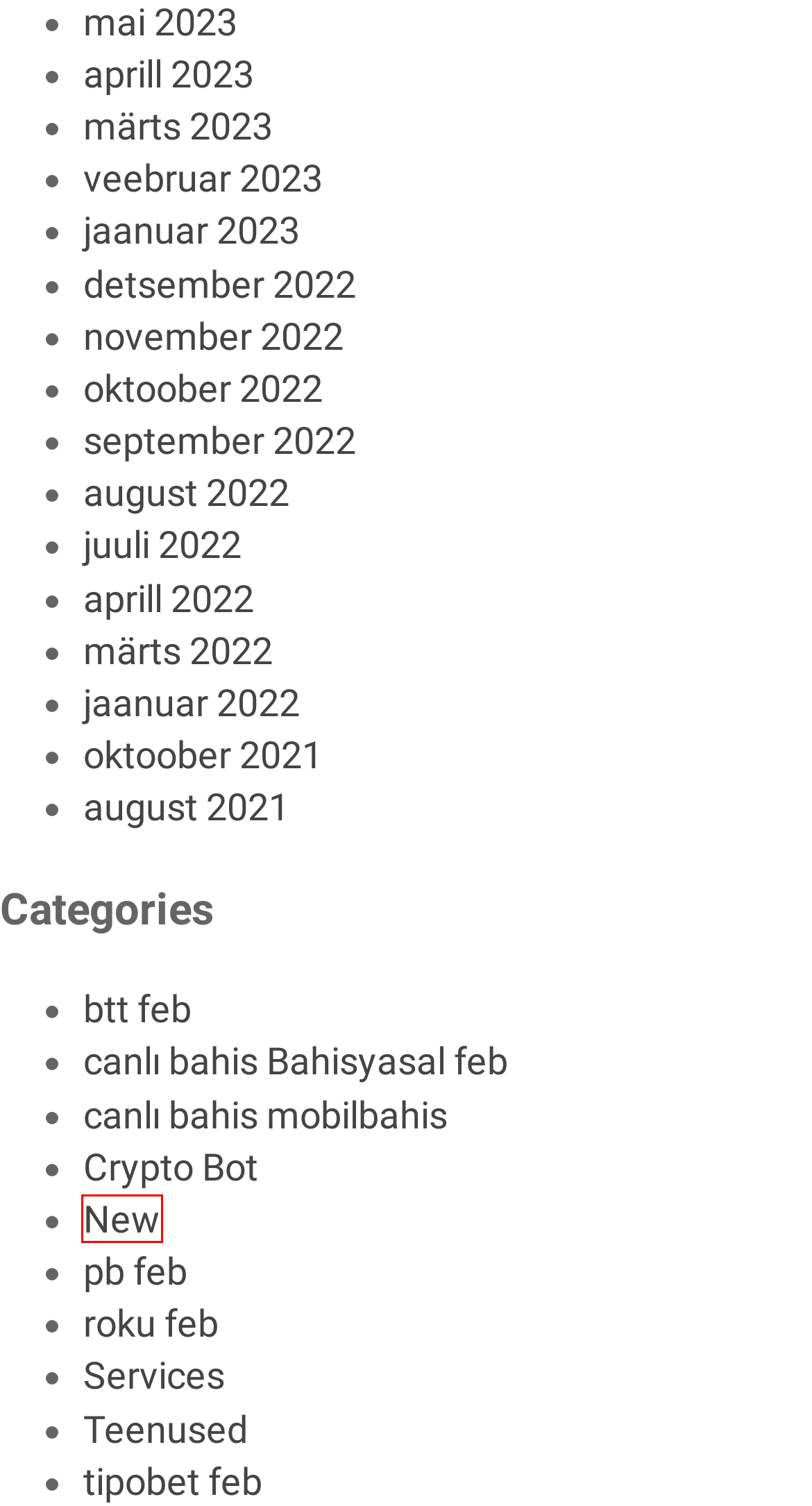Given a webpage screenshot with a red bounding box around a UI element, choose the webpage description that best matches the new webpage after clicking the element within the bounding box. Here are the candidates:
A. New : Highway Engineering
B. 2022  oktoober : Highway Engineering
C. 2022  märts : Highway Engineering
D. 2022  aprill : Highway Engineering
E. 2022  september : Highway Engineering
F. roku feb : Highway Engineering
G. 2023  aprill : Highway Engineering
H. Teenused : Highway Engineering

A